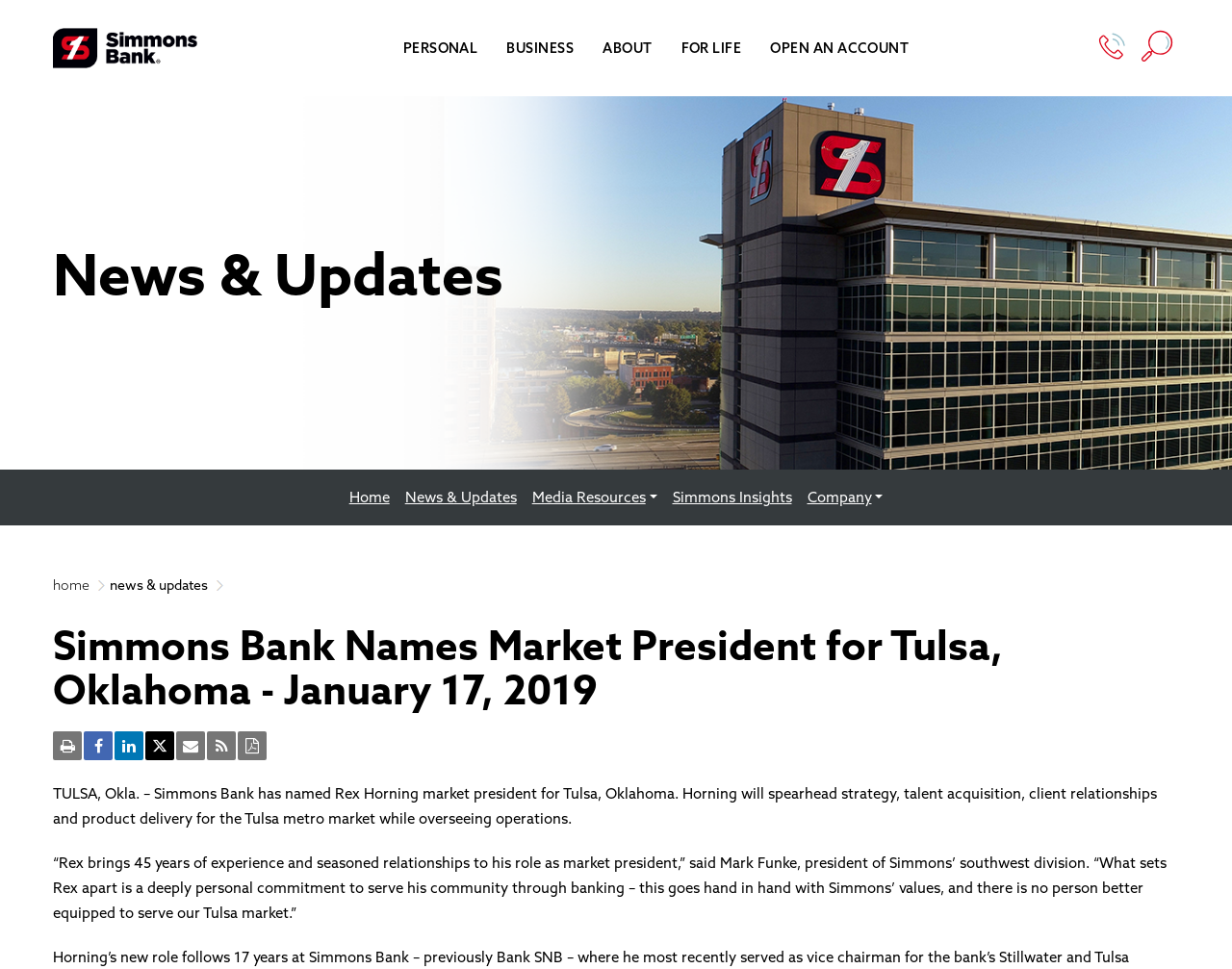Analyze and describe the webpage in a detailed narrative.

The webpage is about Simmons Bank's news and updates, specifically announcing Rex Horning as the market president for Tulsa, Oklahoma. At the top, there is a navigation bar with links to the bank's home page, personal, business, about, and for life sections. Below the navigation bar, there is a heading that reads "News & Updates". 

On the left side, there is a secondary navigation menu with links to home, news & updates, media resources, Simmons insights, and company. Above this menu, there is a breadcrumbs navigation with a link to the home page and a static text "news & updates". 

The main content of the page is an article about Rex Horning's appointment, which includes two paragraphs of text. The first paragraph describes Horning's role and responsibilities, while the second paragraph is a quote from Mark Funke, president of Simmons' southwest division, praising Horning's experience and commitment to serving the community. 

At the bottom of the page, there are several links to print, email, or download the page in PDF format, as well as an RSS feed link. There are also several images on the page, including the Simmons Bank logo, icons for the print, email, and PDF links, and an image next to the "Contact Us" link.